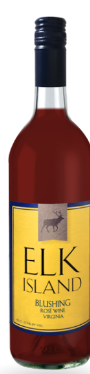What is the style of the wine?
Look at the image and answer the question using a single word or phrase.

Blushing